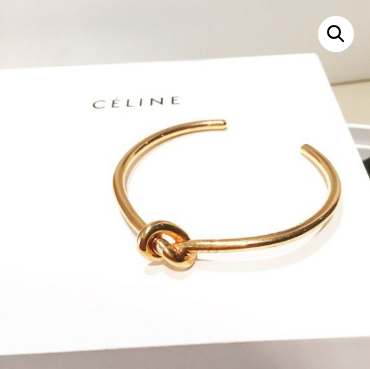Offer an in-depth caption of the image, mentioning all notable aspects.

The image features an elegant Celine knot bracelet, exquisitely crafted from 14k gold. The bracelet showcases a sleek, minimalist design with a distinctive knot detail that adds a touch of sophistication. It is displayed against a clean, white background with the Celine brand name elegantly embossed, emphasizing luxury and style. This piece exemplifies high-quality craftsmanship and timeless fashion, making it a versatile accessory suitable for both casual and formal occasions. Ideal for those seeking to elevate their jewelry collection, this bracelet stands out as a statement piece, reflecting the chic aesthetic synonymous with the Celine brand.